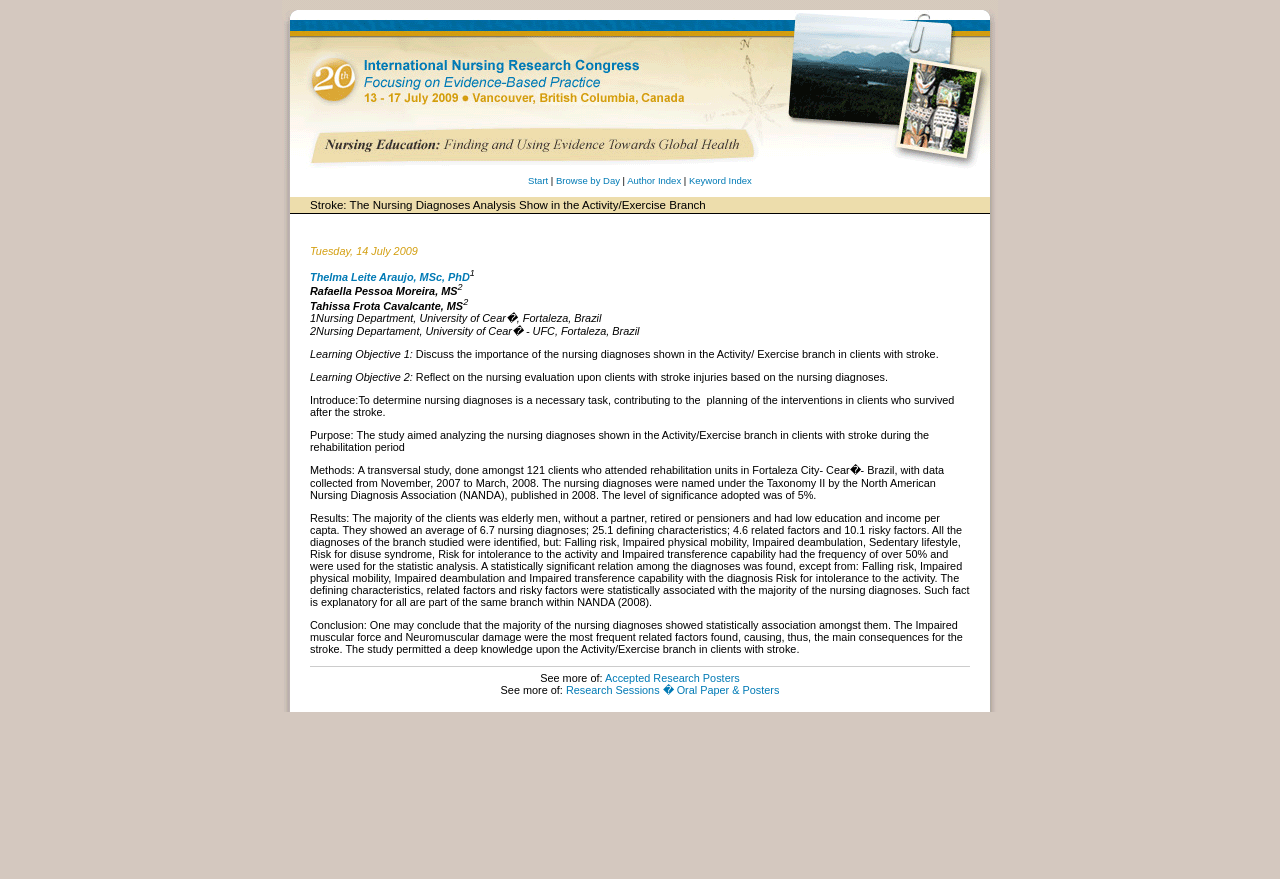Using the format (top-left x, top-left y, bottom-right x, bottom-right y), and given the element description, identify the bounding box coordinates within the screenshot: alt="[ Visit Client Website ]"

[0.22, 0.179, 0.78, 0.196]